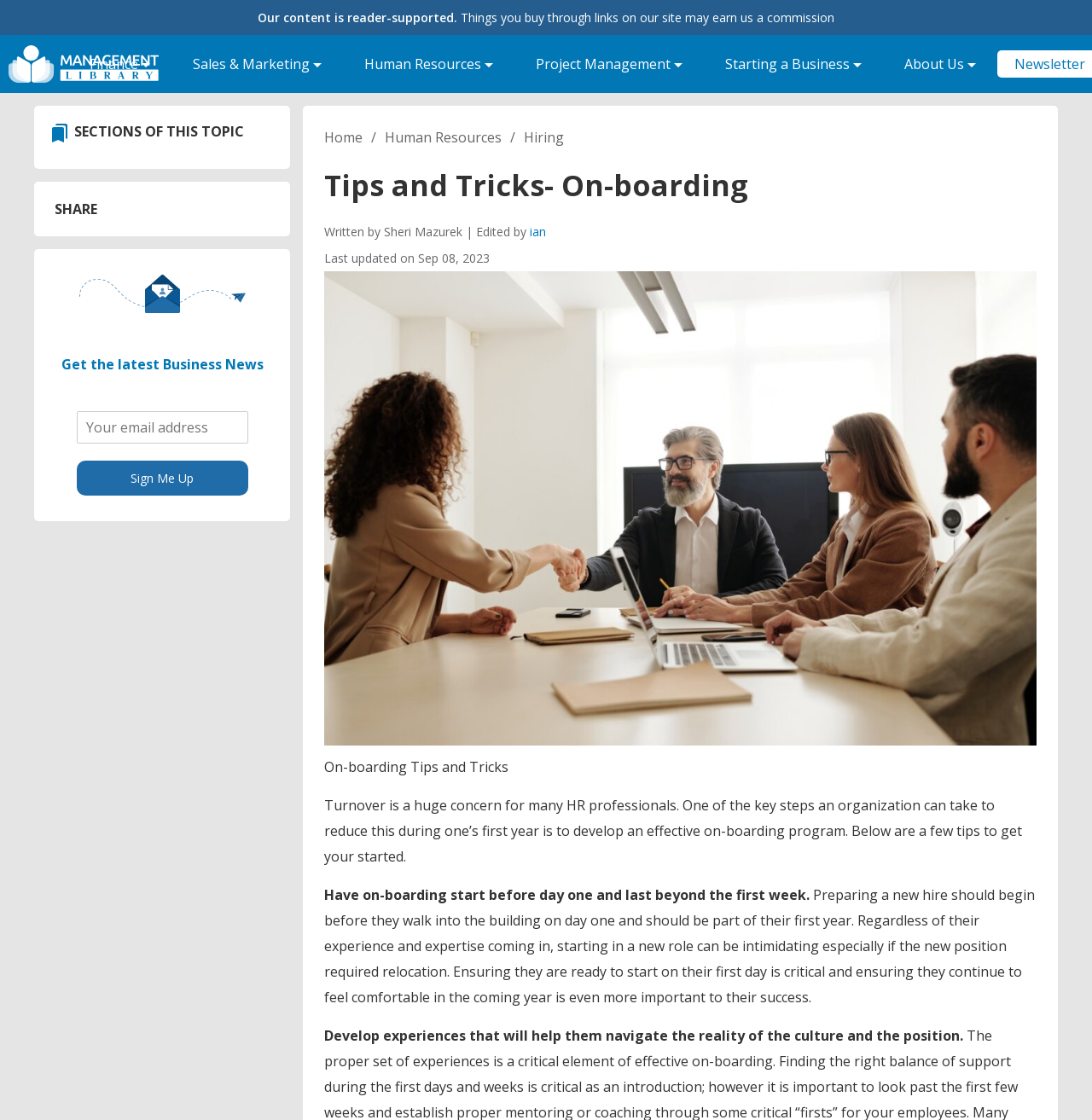Give a concise answer of one word or phrase to the question: 
What is the purpose of the on-boarding program?

Reduce turnover